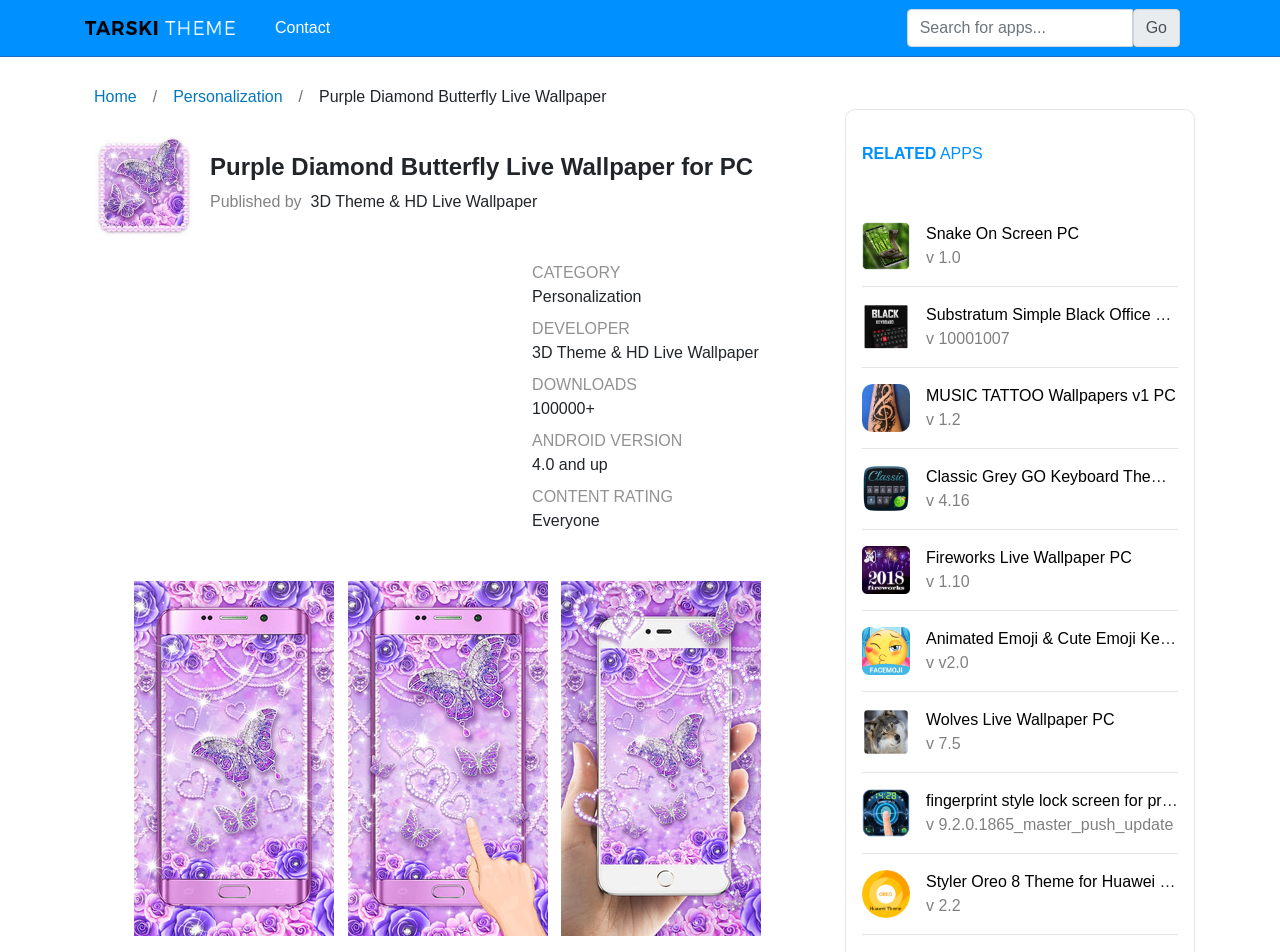Can you look at the image and give a comprehensive answer to the question:
What is the category of the live wallpaper?

The category of the live wallpaper can be found in the static text element 'CATEGORY' with bounding box coordinates [0.416, 0.277, 0.485, 0.295] and its corresponding value 'Personalization' with bounding box coordinates [0.416, 0.303, 0.501, 0.32].